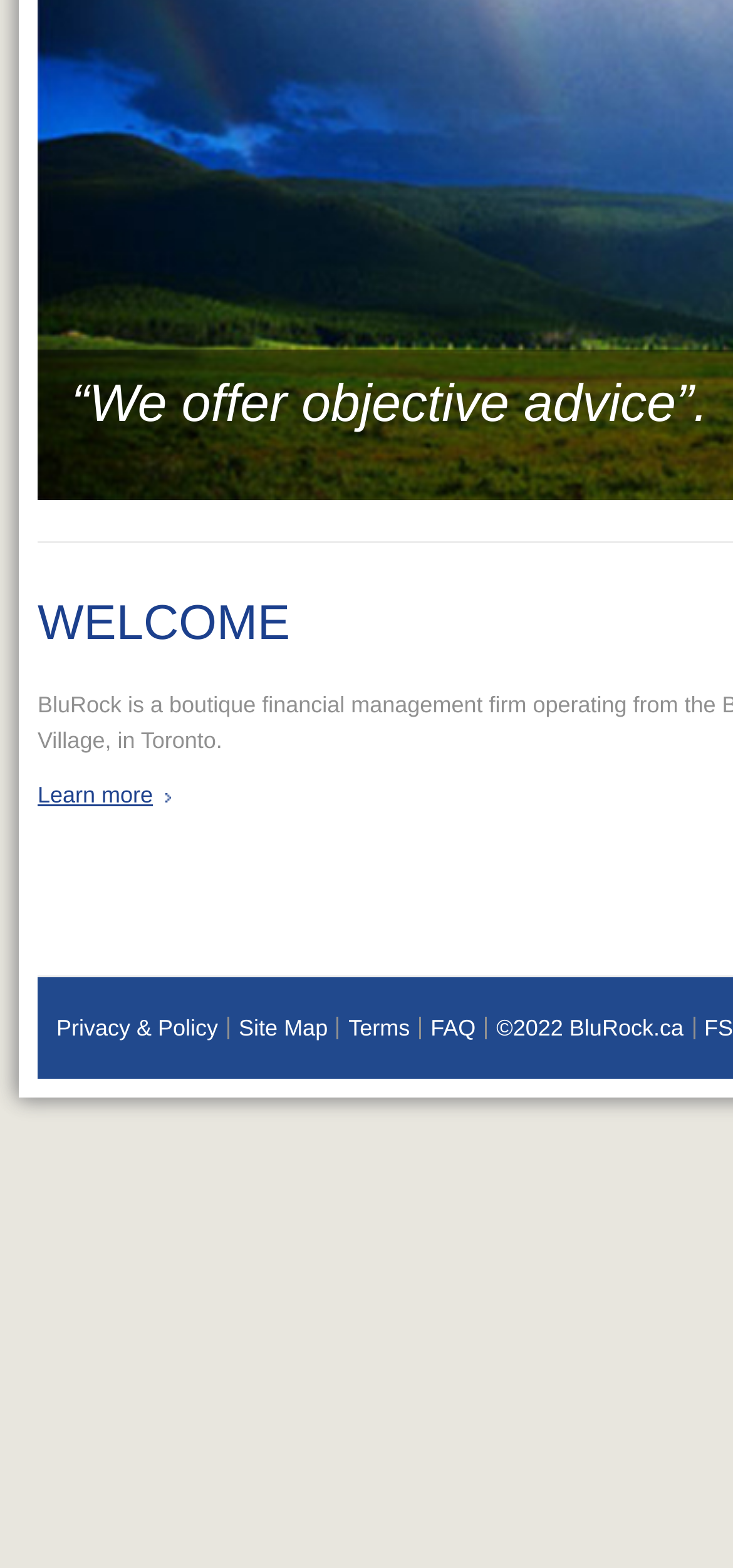Identify and provide the bounding box coordinates of the UI element described: "Terms". The coordinates should be formatted as [left, top, right, bottom], with each number being a float between 0 and 1.

[0.475, 0.647, 0.559, 0.664]